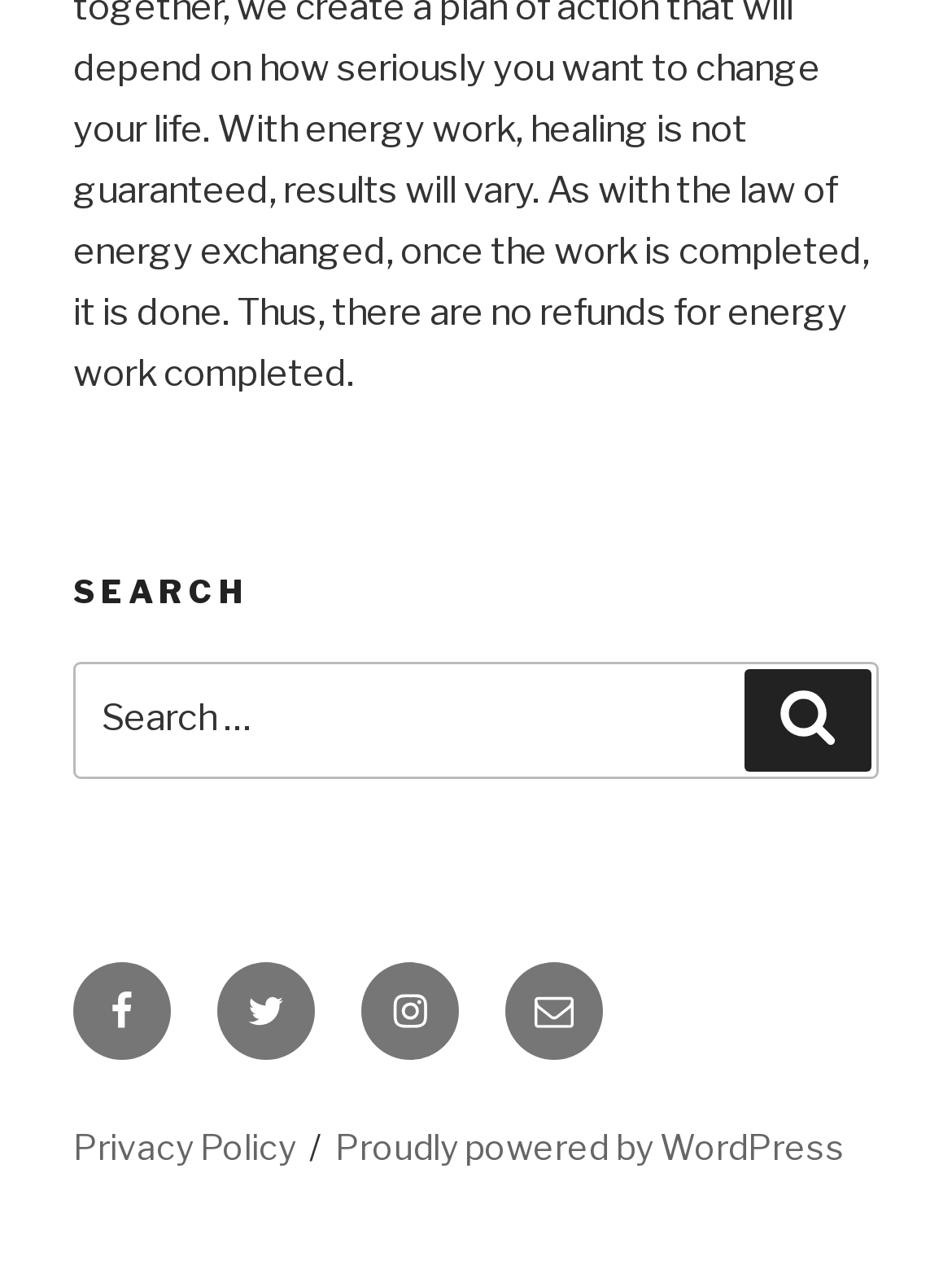What platform powers this website? Analyze the screenshot and reply with just one word or a short phrase.

WordPress